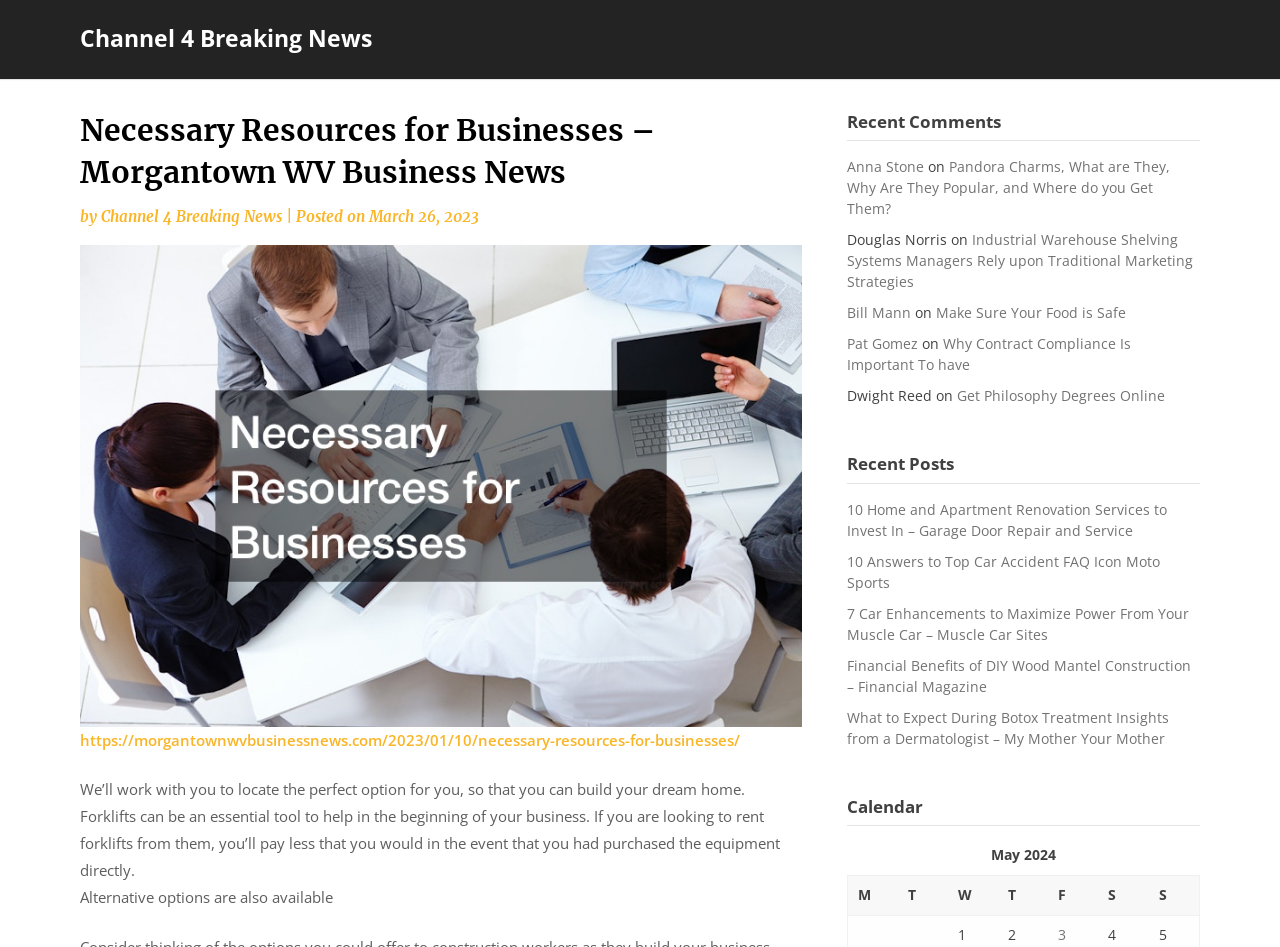What is the day of the week represented by the letter 'M' in the calendar?
Give a comprehensive and detailed explanation for the question.

The day of the week represented by the letter 'M' in the calendar can be inferred from the common convention of using 'M' to represent Monday in calendars.